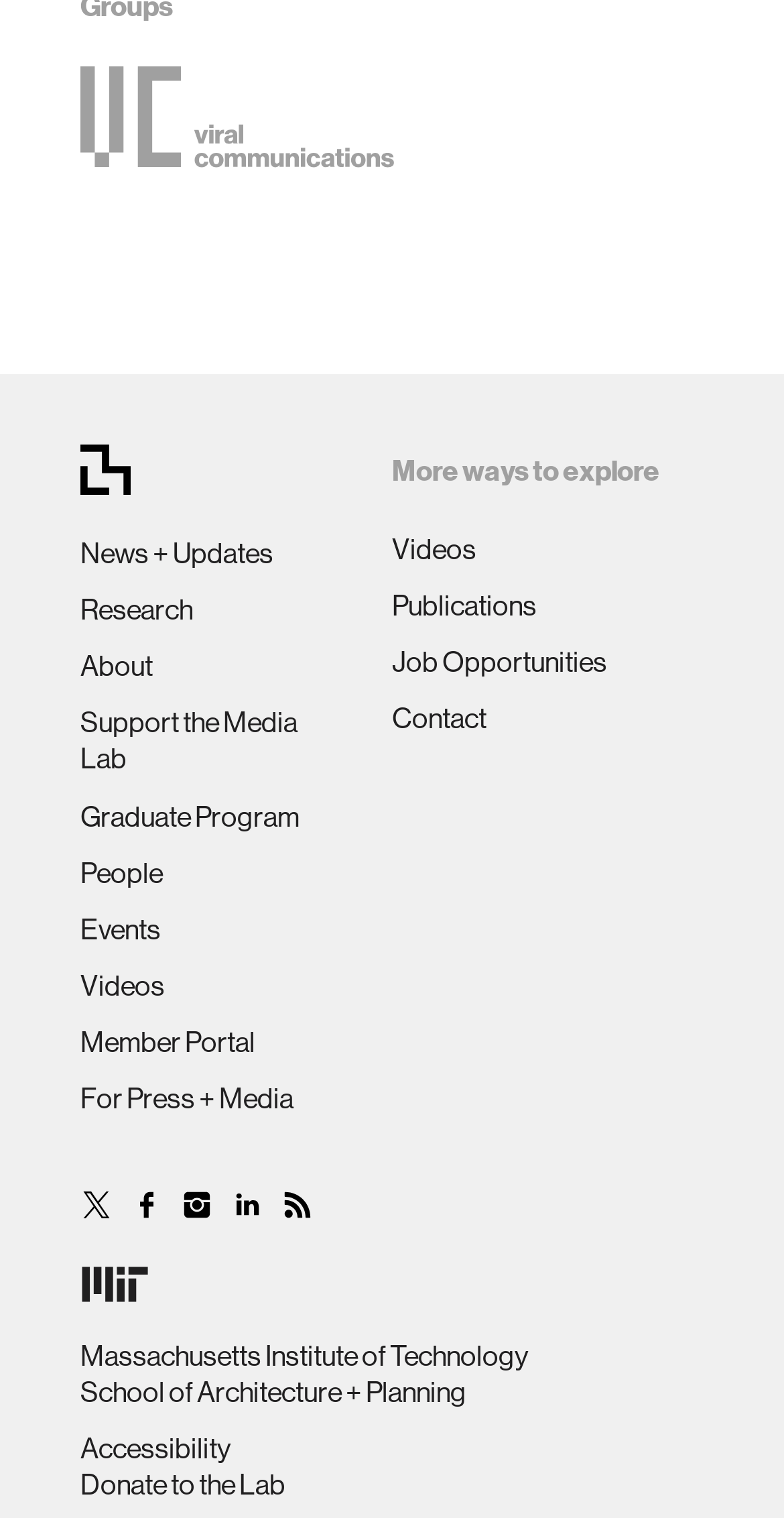Pinpoint the bounding box coordinates of the element that must be clicked to accomplish the following instruction: "View Research". The coordinates should be in the format of four float numbers between 0 and 1, i.e., [left, top, right, bottom].

[0.103, 0.391, 0.246, 0.412]